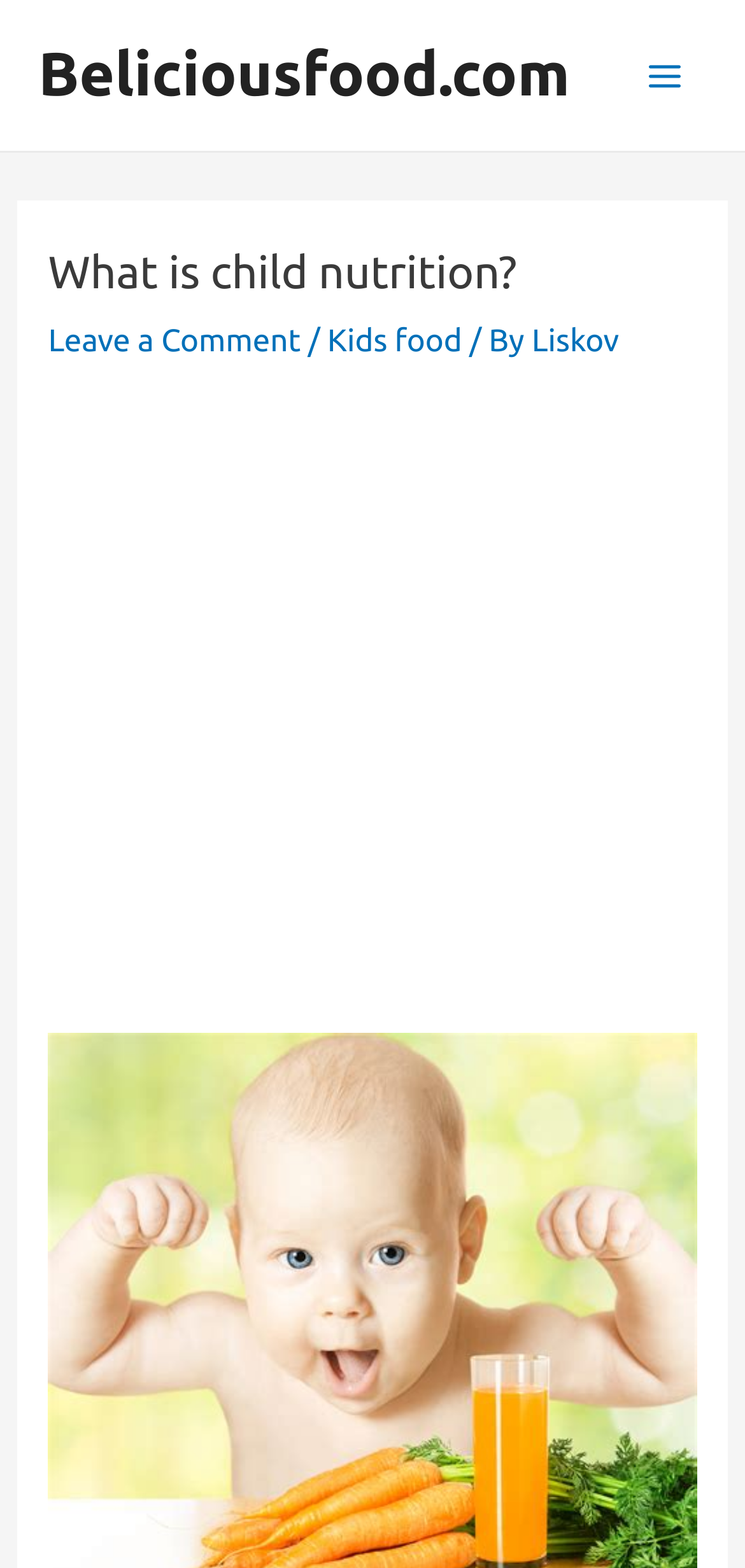Use a single word or phrase to answer the question:
What is the category of the article?

Kids food